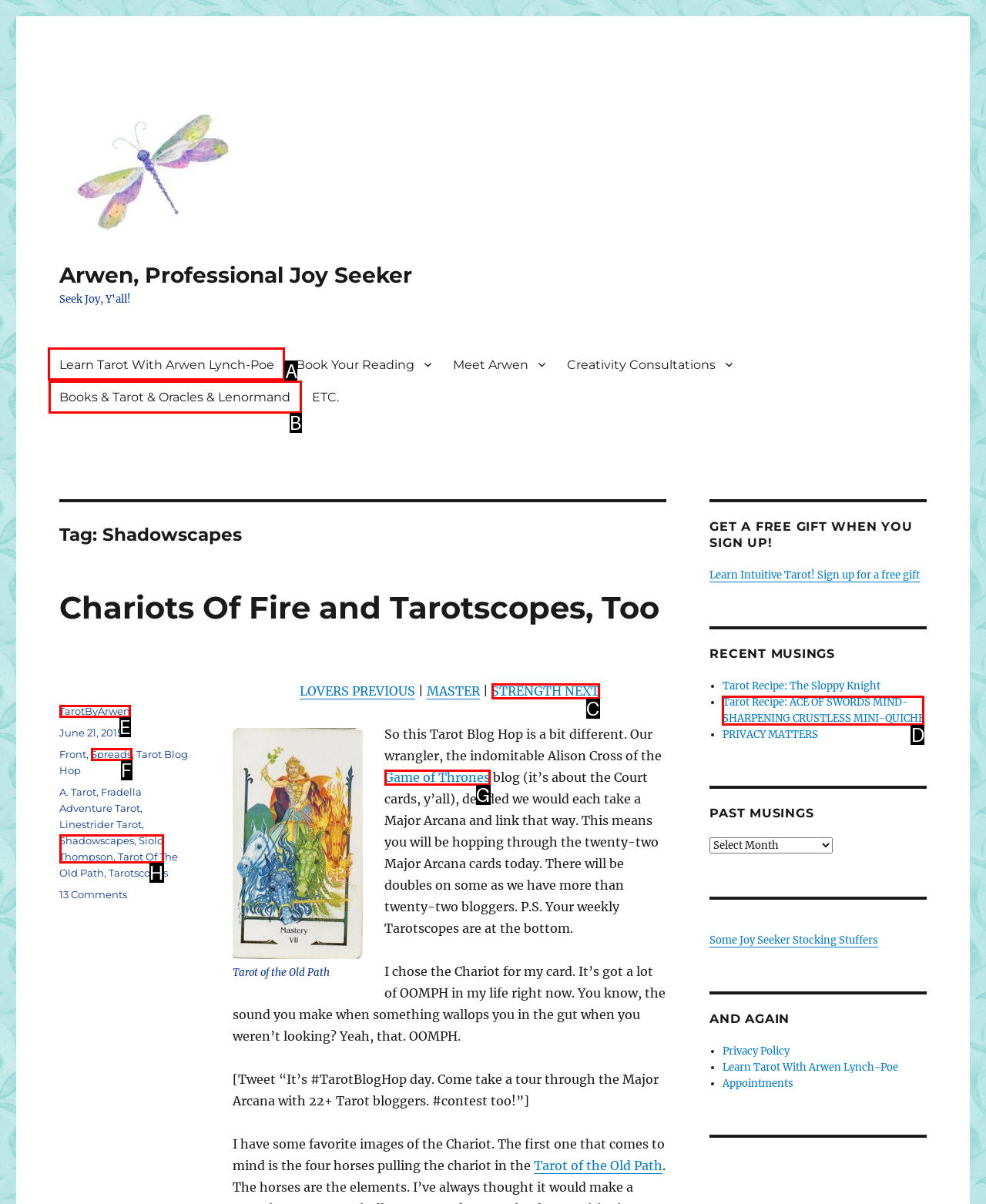Determine the letter of the UI element that you need to click to perform the task: Click on the link to learn tarot with Arwen Lynch-Poe.
Provide your answer with the appropriate option's letter.

A